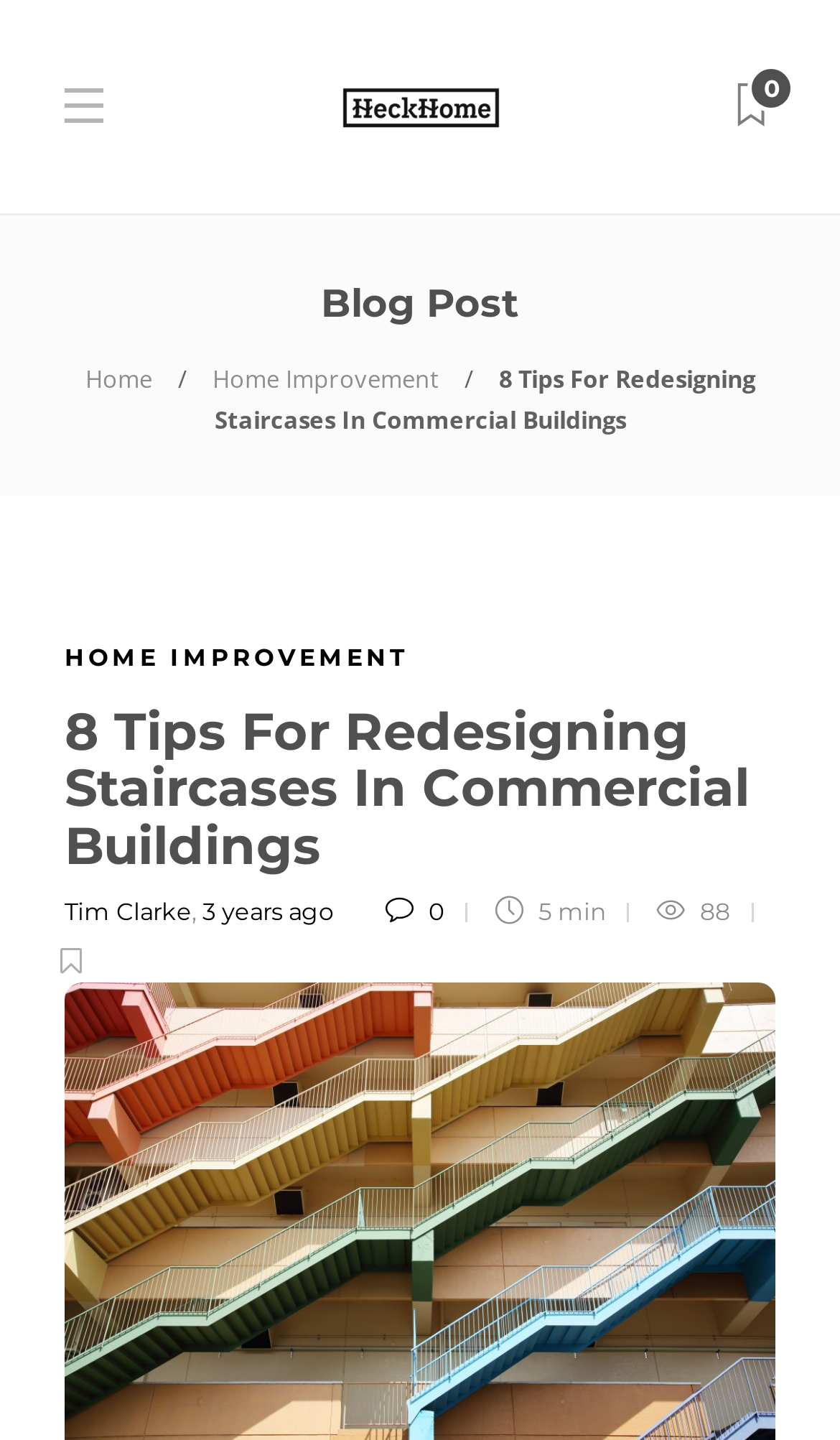Find the bounding box of the UI element described as follows: "0".

[0.867, 0.045, 0.923, 0.105]